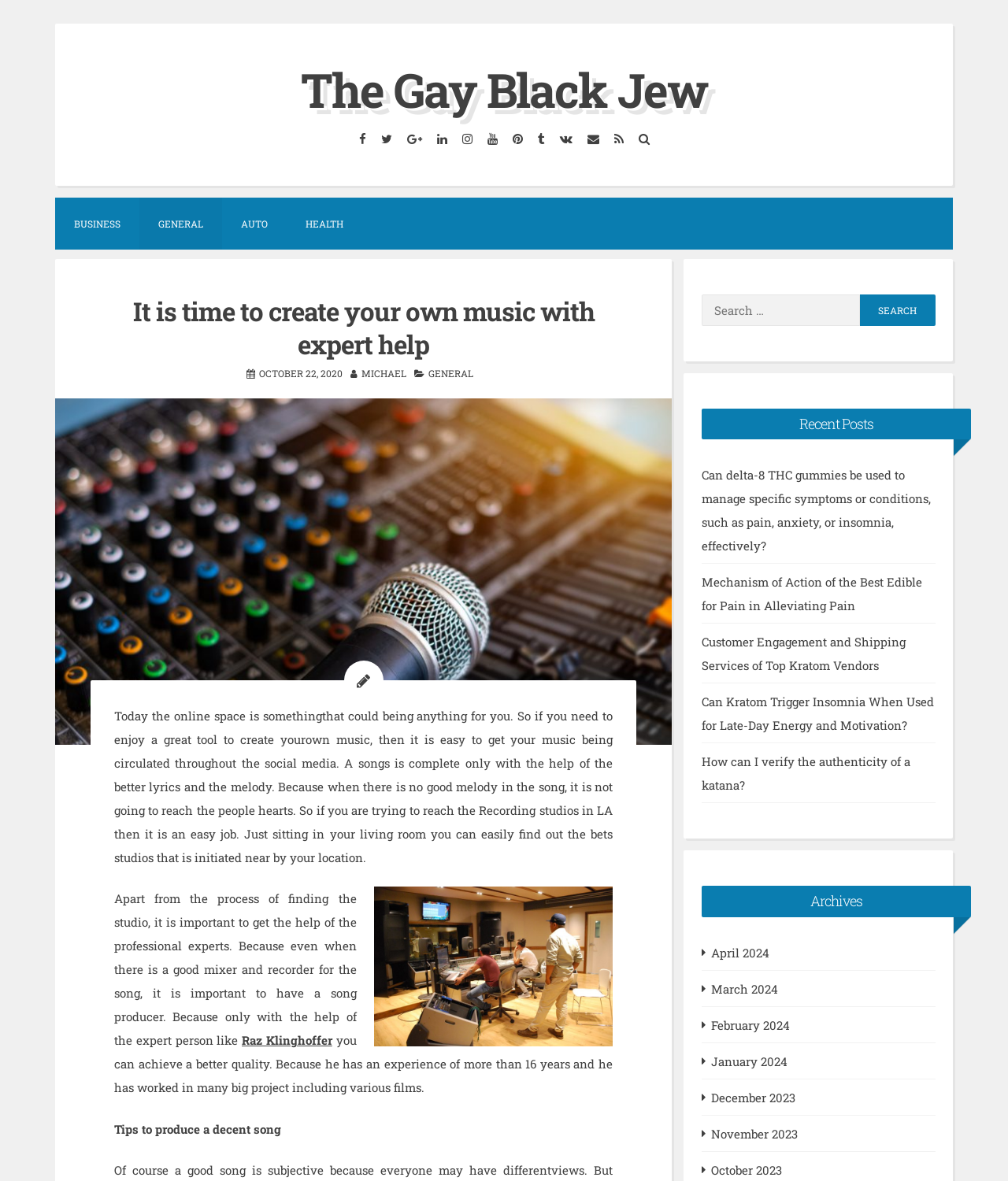Give a one-word or short-phrase answer to the following question: 
What is the purpose of the search box on the webpage?

To search for content